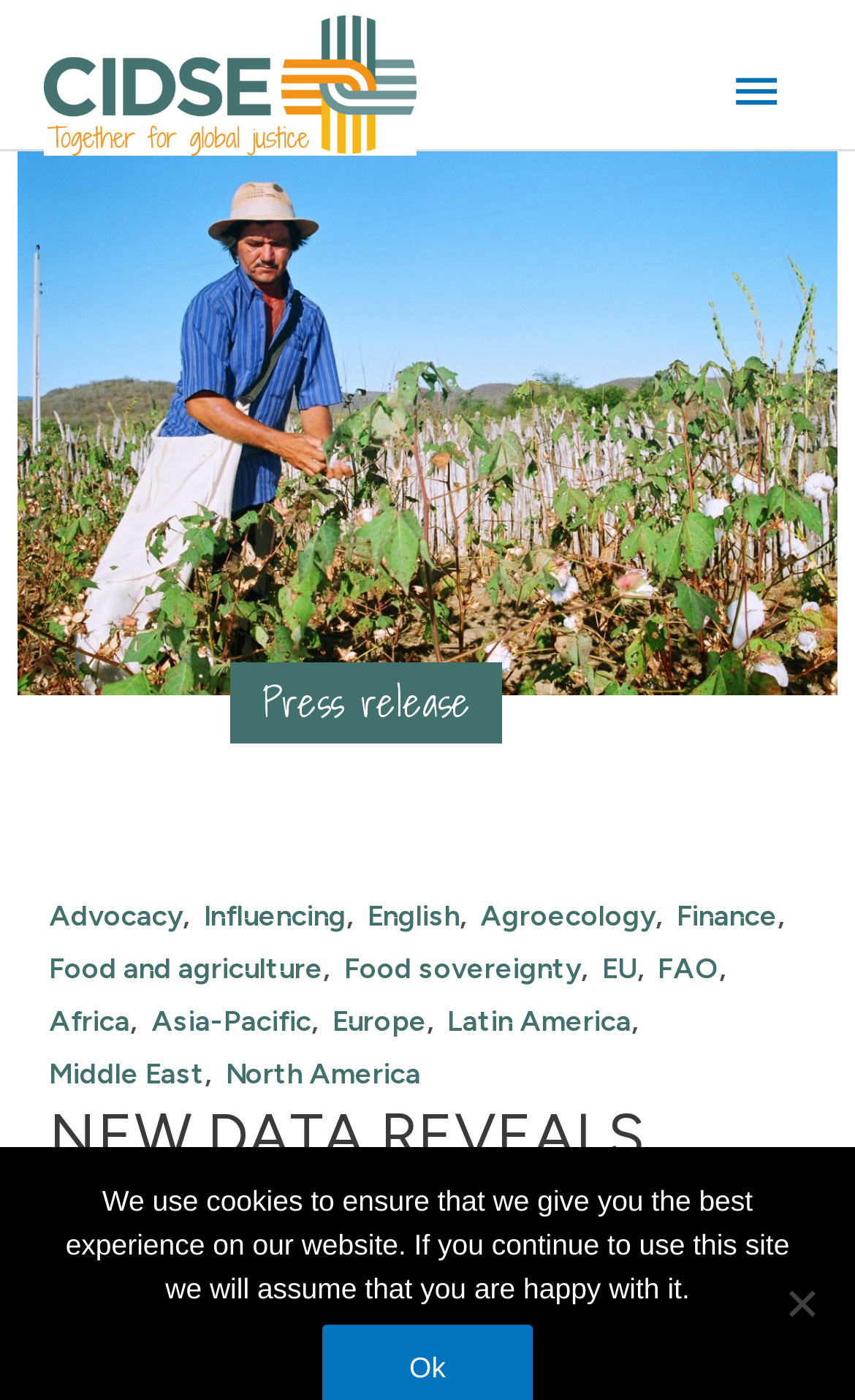Identify the bounding box coordinates for the element you need to click to achieve the following task: "Click the CIDSE logo". The coordinates must be four float values ranging from 0 to 1, formatted as [left, top, right, bottom].

[0.051, 0.011, 0.487, 0.111]